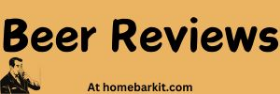What is the style of the lettering in the title?
Relying on the image, give a concise answer in one word or a brief phrase.

bold, stylized